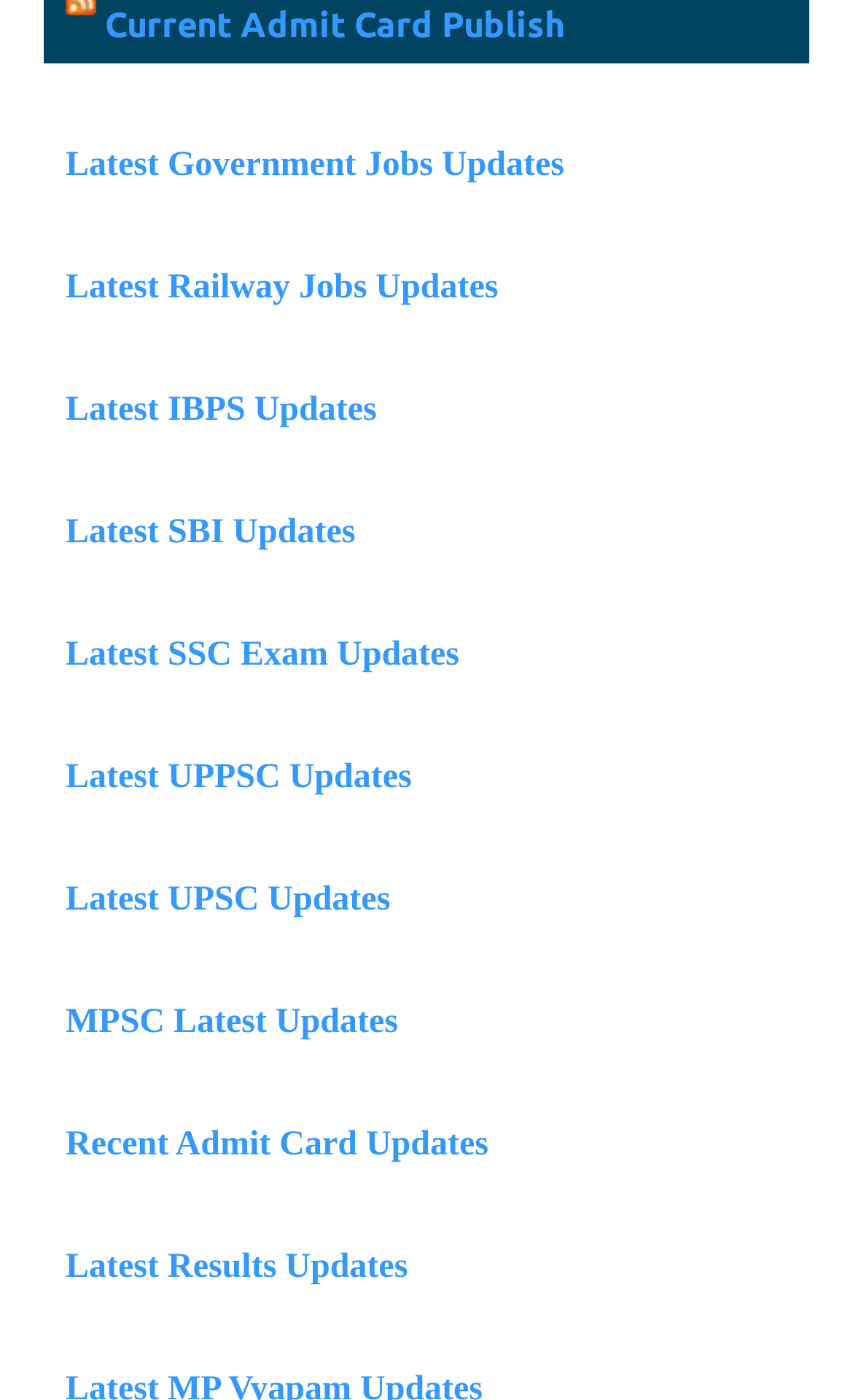What is the topic of the first link?
Please describe in detail the information shown in the image to answer the question.

I looked at the OCR text of the first link, which is 'Current Admit Card Publish', and determined that the topic is related to Admit Card.